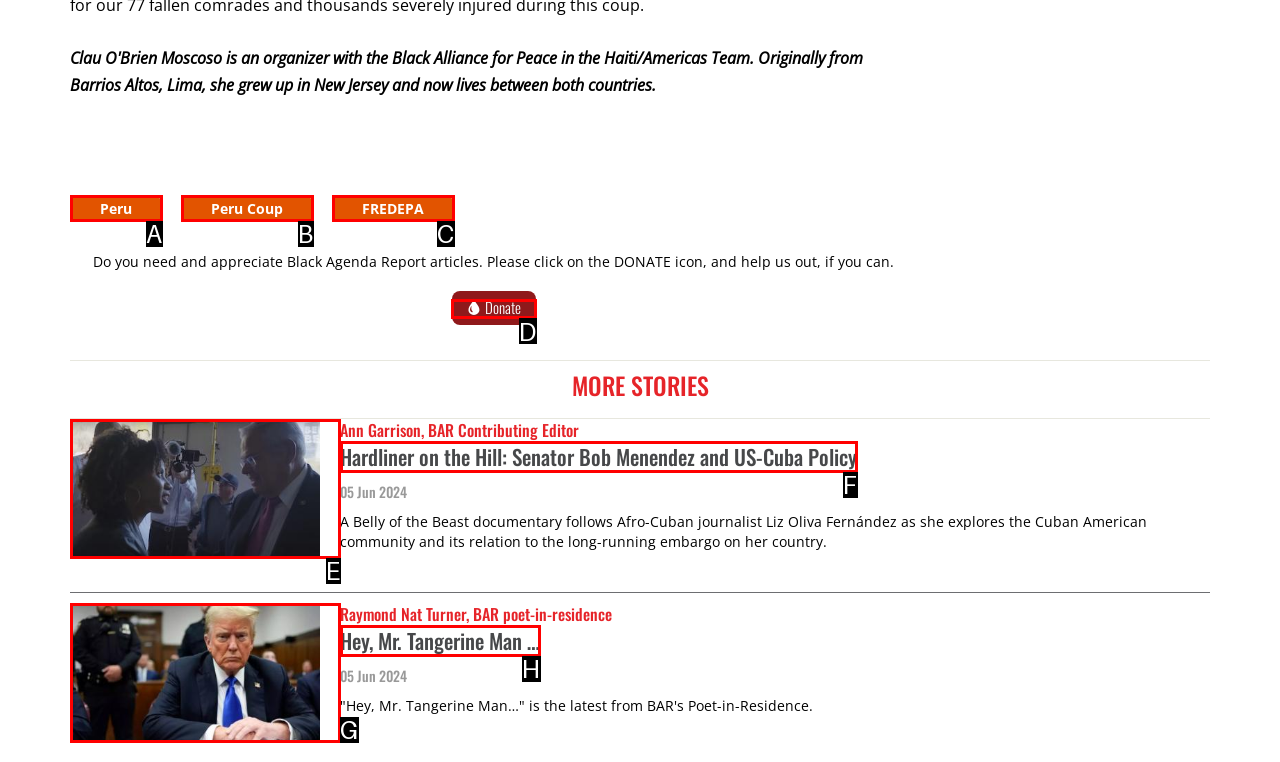Please identify the correct UI element to click for the task: Go to the 'Publications' page Respond with the letter of the appropriate option.

None